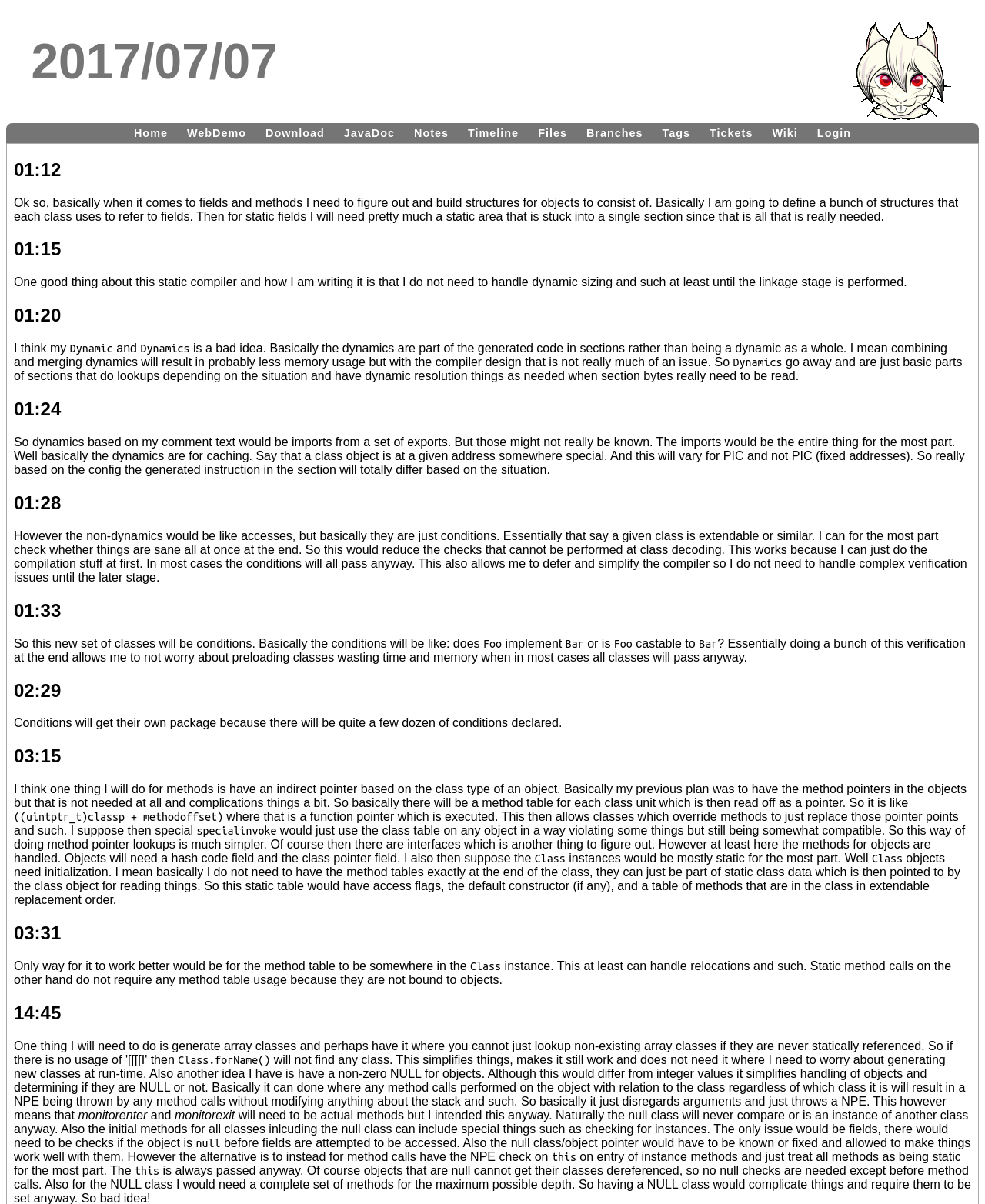Please identify the bounding box coordinates of the area that needs to be clicked to fulfill the following instruction: "Click on the '2017/07/07' heading."

[0.032, 0.027, 0.837, 0.075]